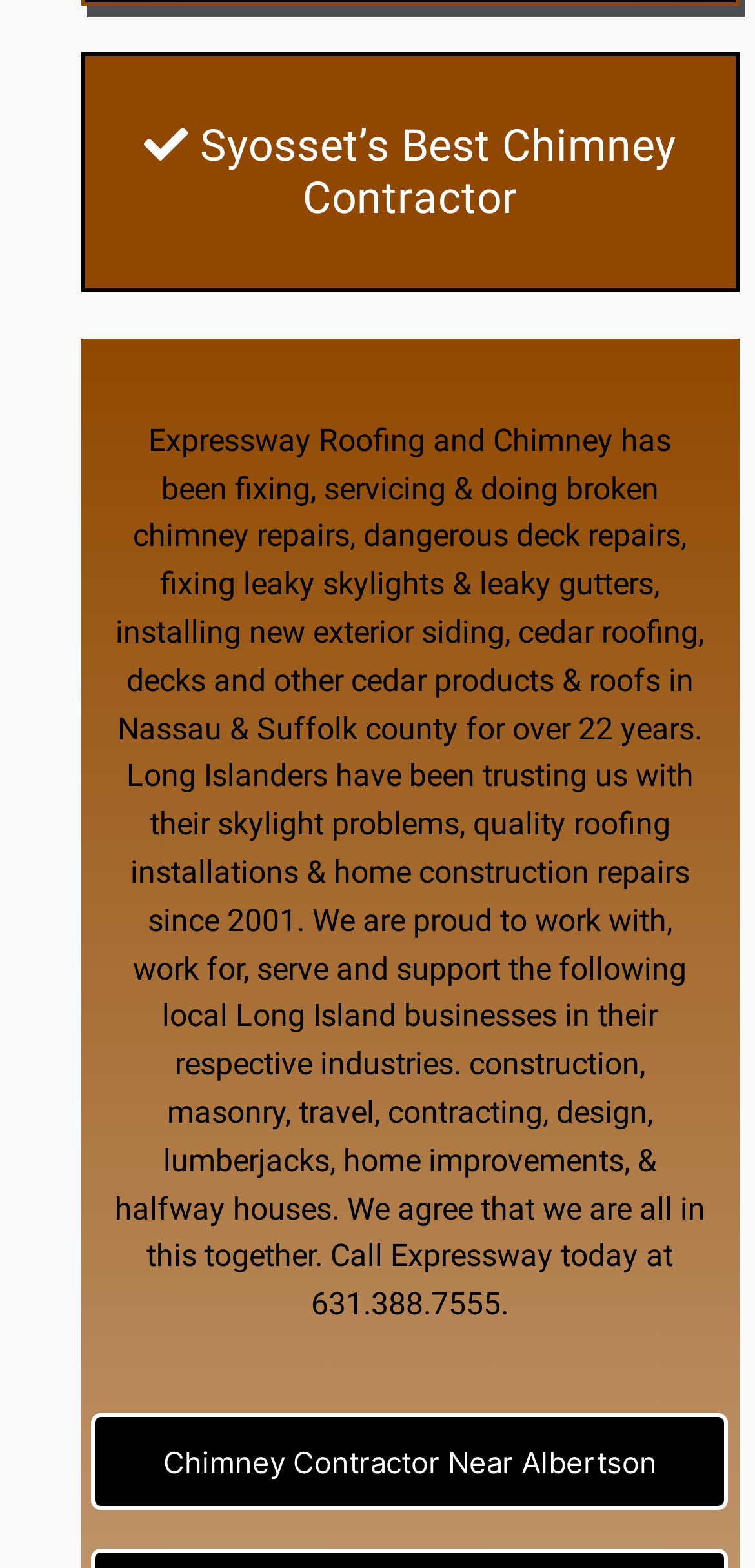Specify the bounding box coordinates of the element's area that should be clicked to execute the given instruction: "Visit the page about exterior siding". The coordinates should be four float numbers between 0 and 1, i.e., [left, top, right, bottom].

[0.415, 0.391, 0.669, 0.415]